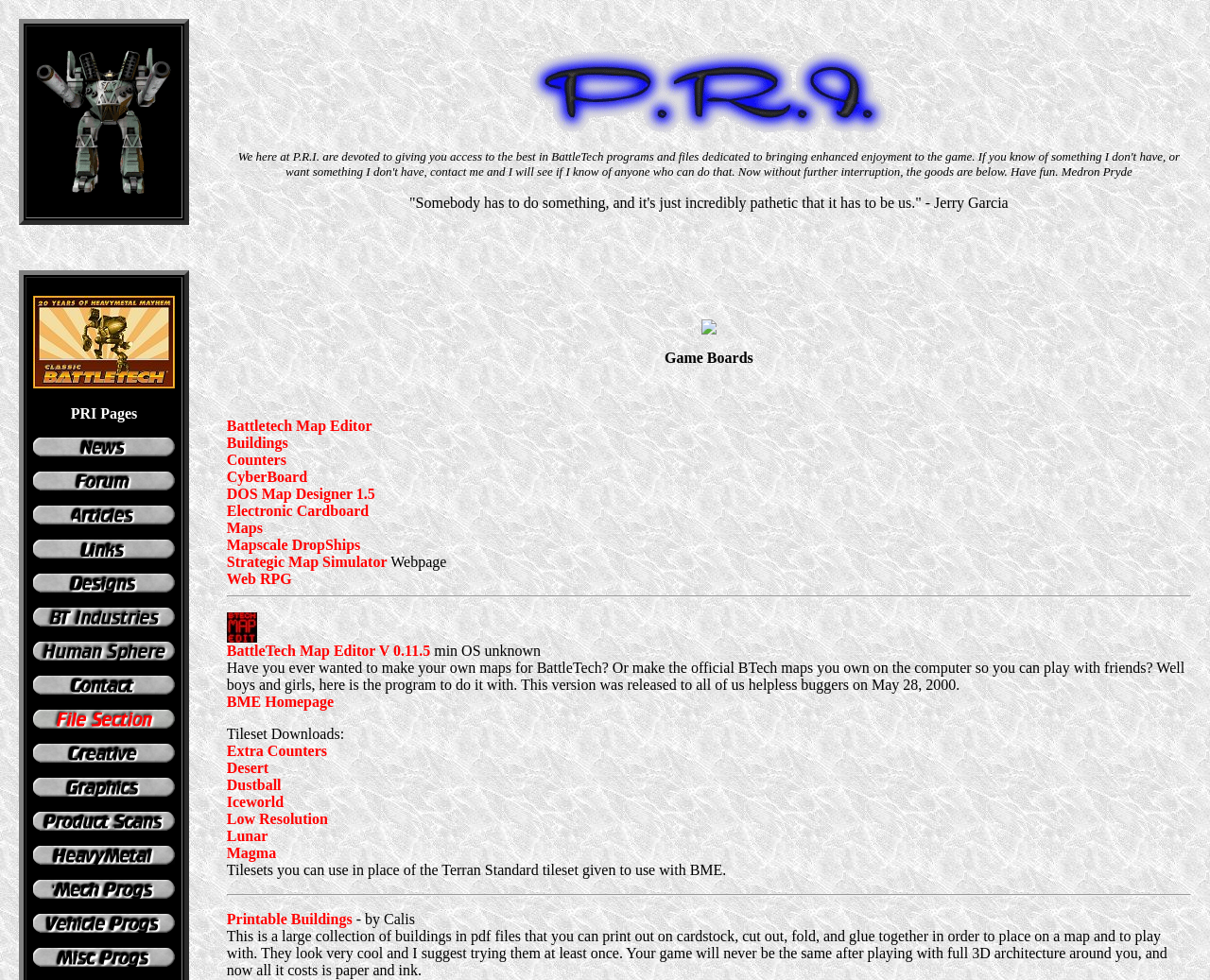Please identify the bounding box coordinates of the area I need to click to accomplish the following instruction: "Check out 'Printable Buildings'".

[0.187, 0.93, 0.291, 0.946]